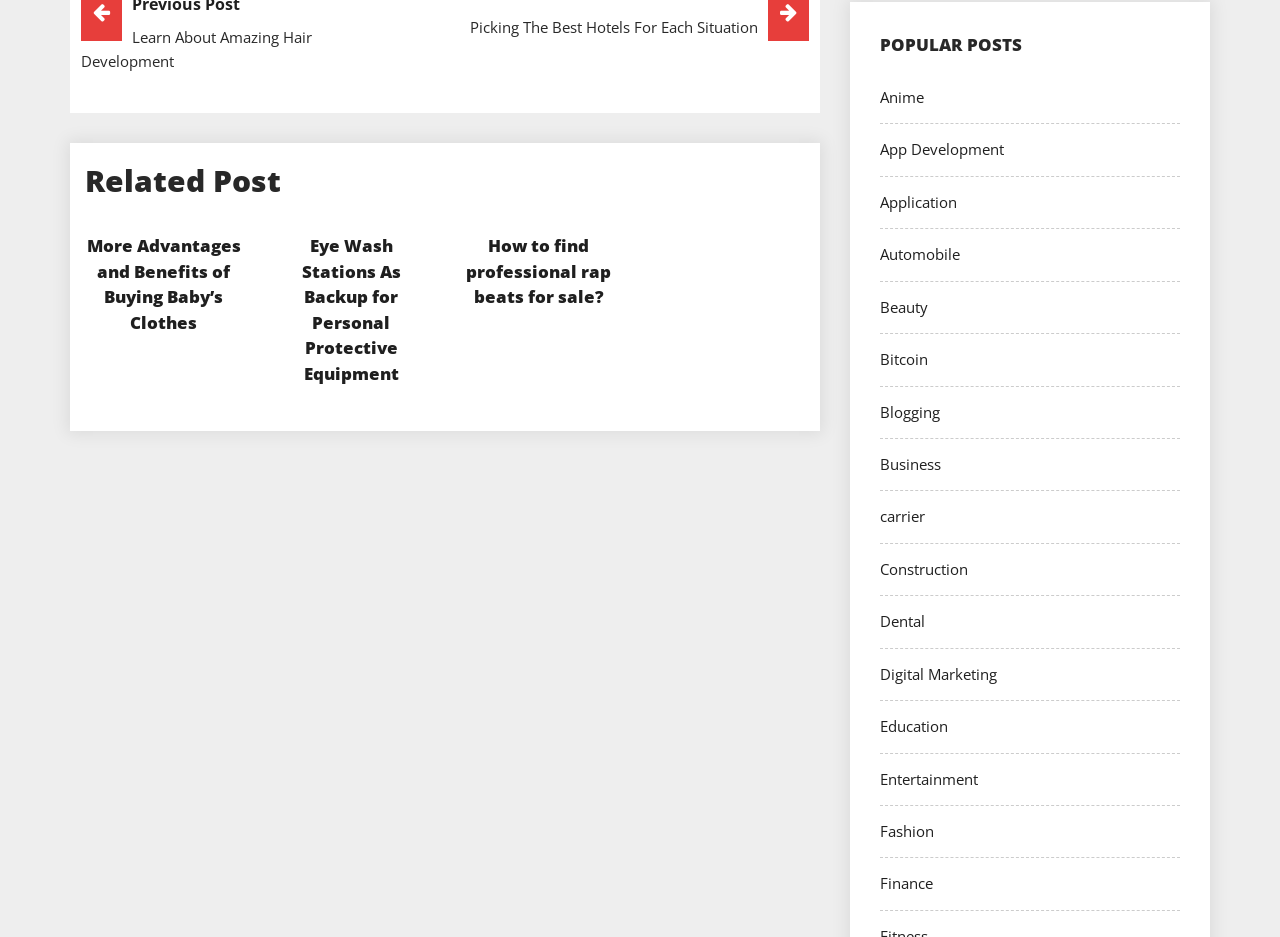What is the category of the last popular post?
Provide a short answer using one word or a brief phrase based on the image.

Finance